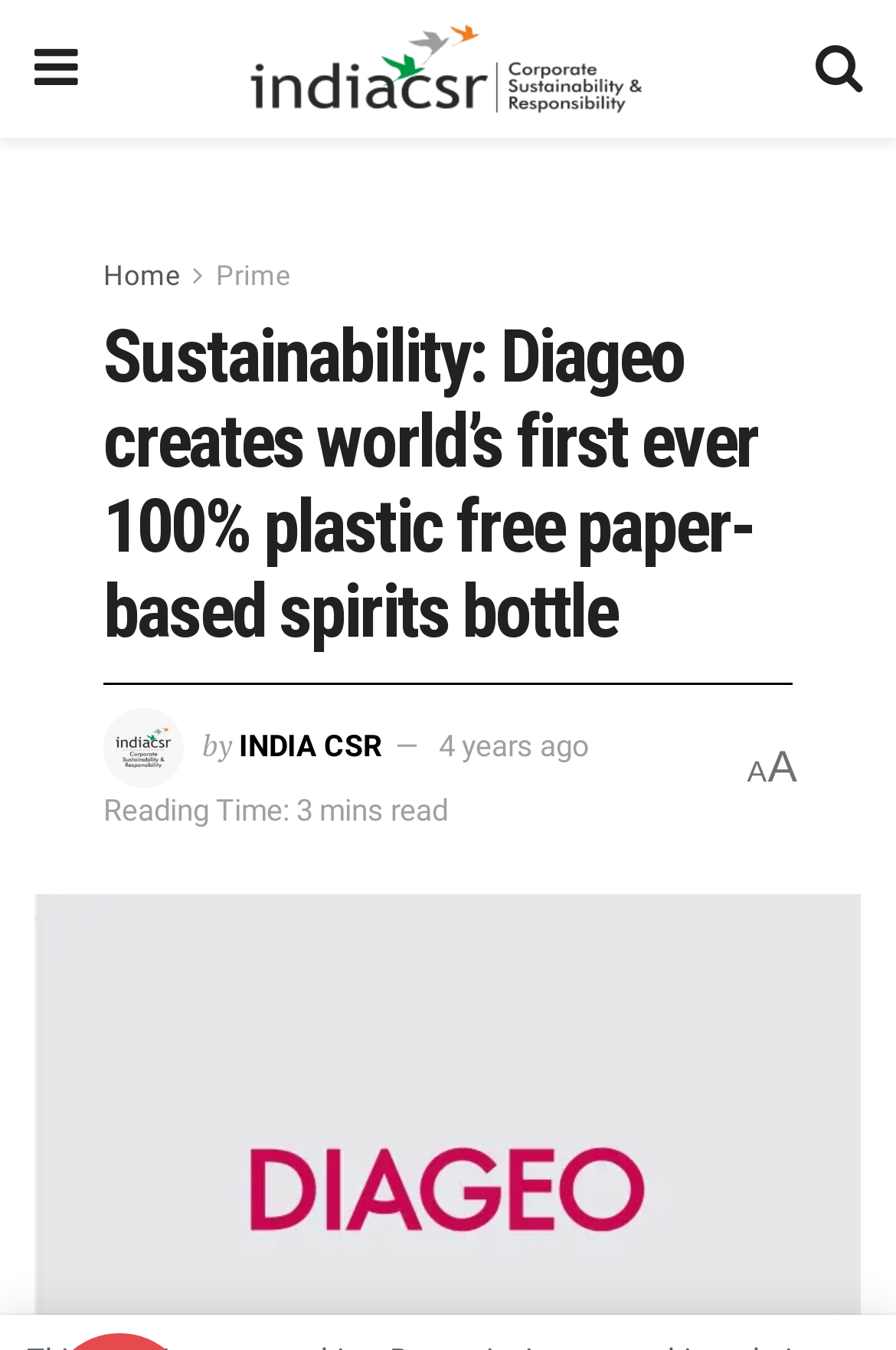Find the bounding box coordinates for the HTML element described in this sentence: "India CSR". Provide the coordinates as four float numbers between 0 and 1, in the format [left, top, right, bottom].

[0.267, 0.54, 0.426, 0.566]